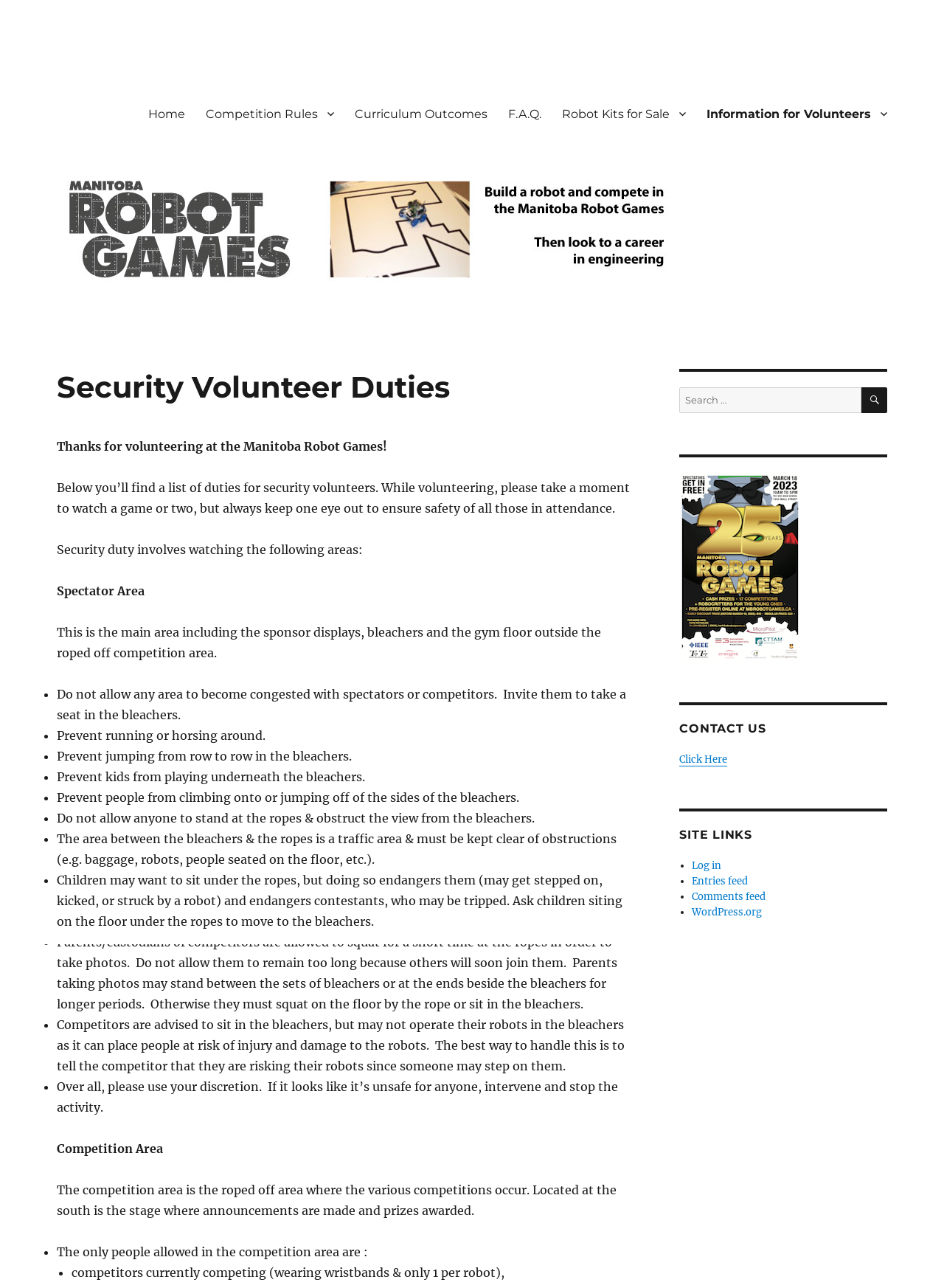What is the purpose of the search function?
Analyze the image and deliver a detailed answer to the question.

The search function on the webpage allows users to search for specific content, such as articles or pages, within the website.